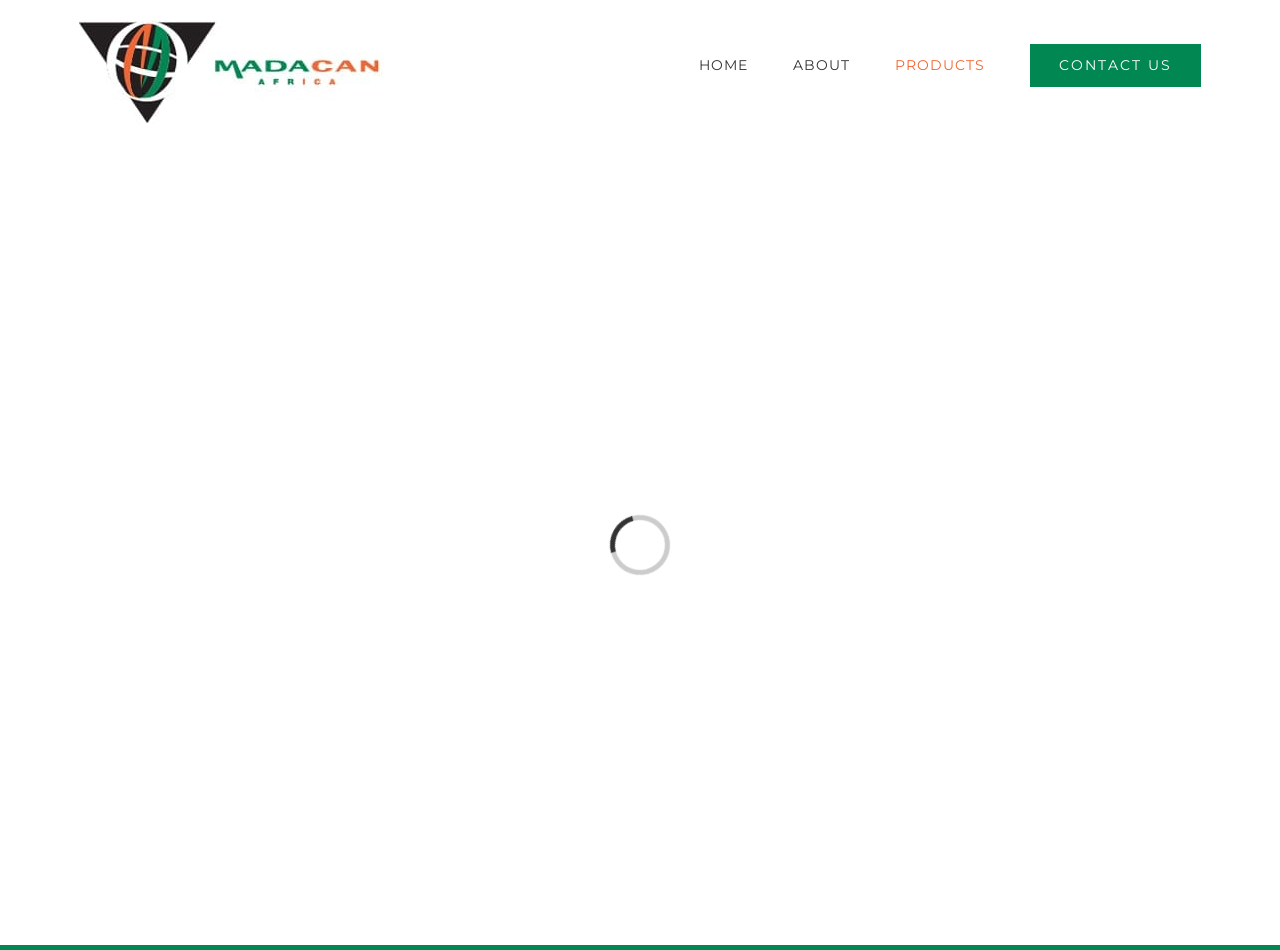Provide a one-word or brief phrase answer to the question:
What is the logo of Madacan Africa?

Madacan Africa Logo